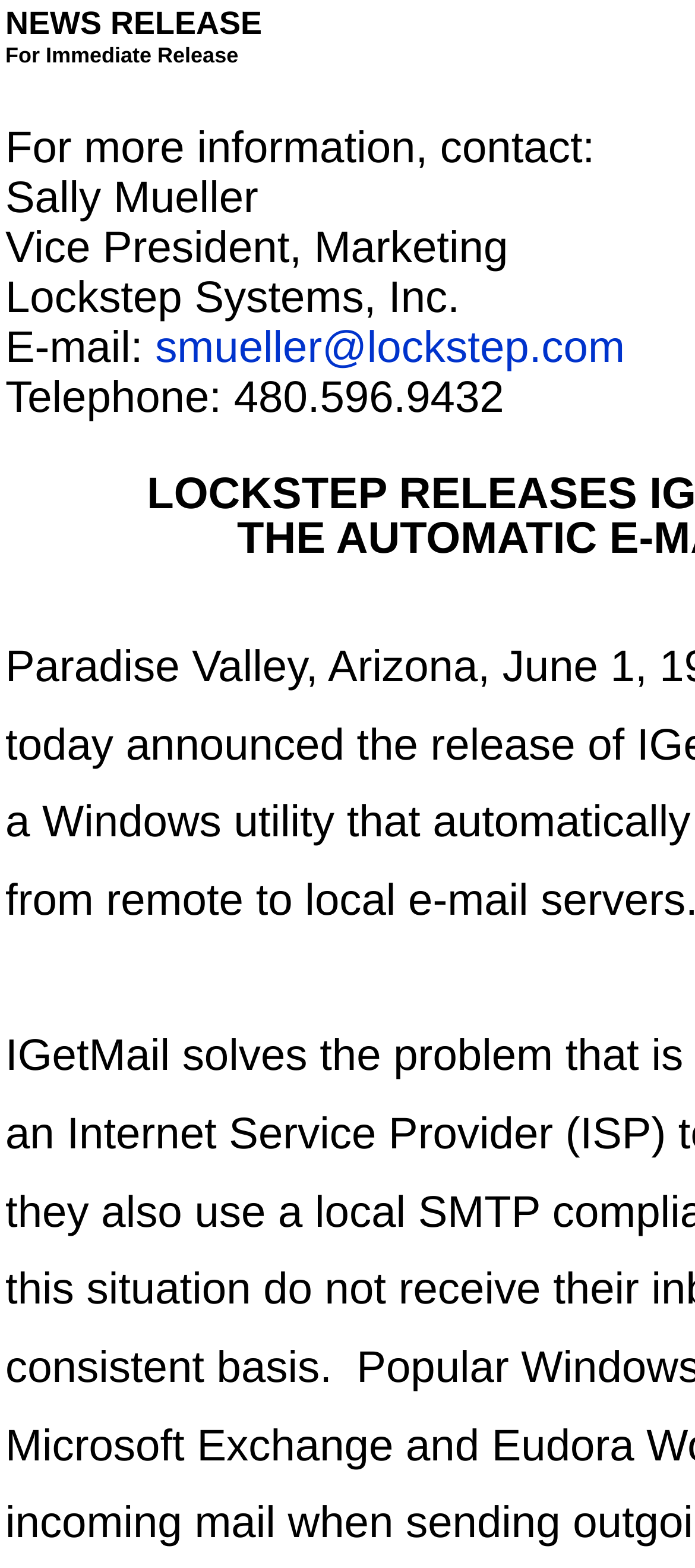Given the description "smueller@lockstep.com", determine the bounding box of the corresponding UI element.

[0.223, 0.207, 0.899, 0.238]